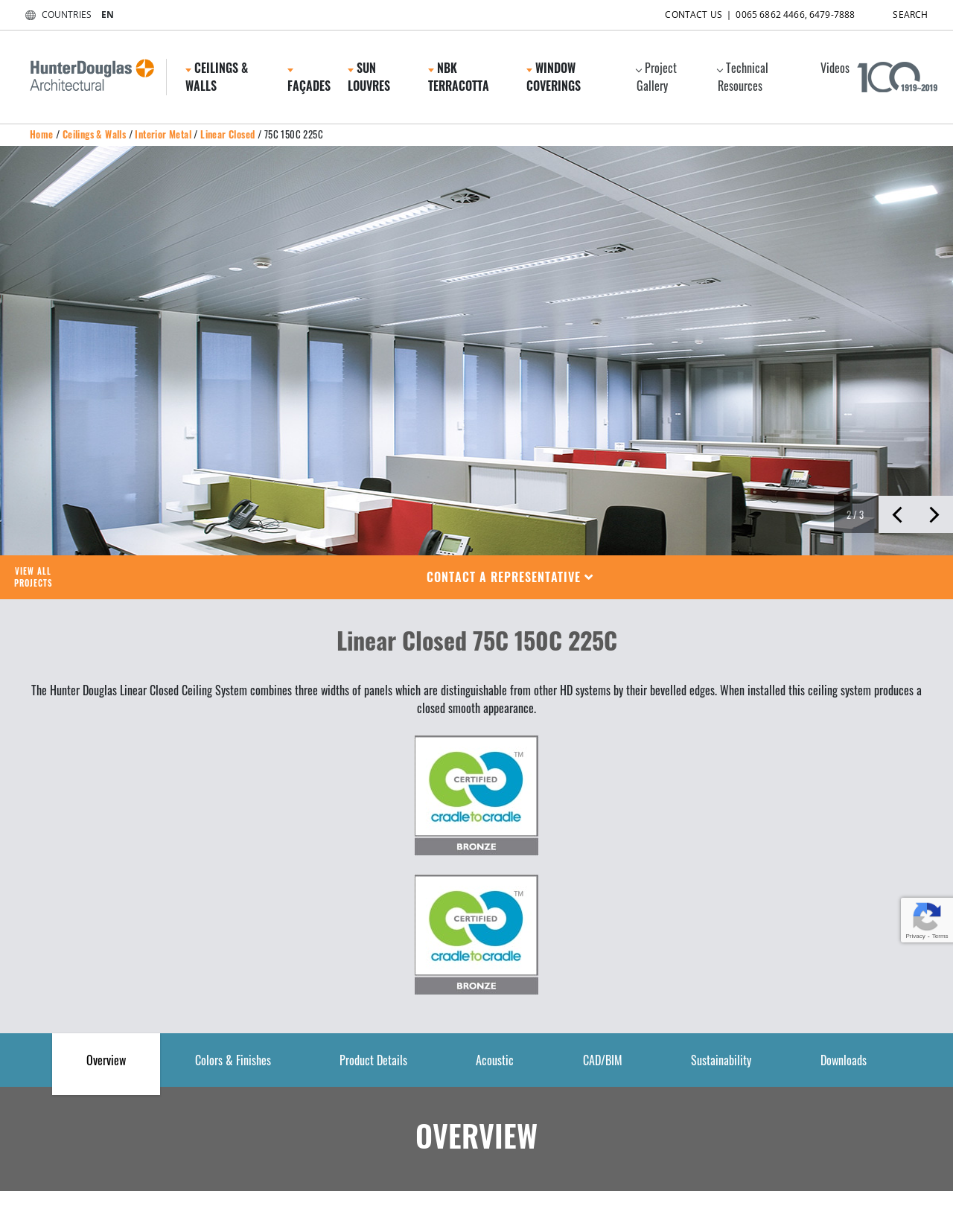Detail the various sections and features present on the webpage.

The webpage appears to be a product page for the Hunter Douglas Linear Closed Ceiling System. At the top, there is a navigation menu with links to different sections of the website, including "CEILINGS & WALLS", "FAÇADES", "SUN LOUVRES", and more. Below the navigation menu, there are three images, with the first one being a logo and the second one being a small icon.

On the left side of the page, there is a sidebar with links to "Project Gallery", "Technical Resources", "Videos", and more. Below the sidebar, there is a section with a heading "Linear Closed 75C 150C 225C" and a brief description of the product. The description explains that the ceiling system combines three widths of panels with bevelled edges, producing a closed smooth appearance when installed.

Below the product description, there are several links to different sections of the product page, including "Overview", "Colors & Finishes", "Product Details", and more. These links are arranged horizontally across the page. At the bottom of the page, there is a footer section with a heading "OVERVIEW" and a contact information section with a phone number and a link to "SEARCH".

On the top-right corner of the page, there are two icons, one for expanding or collapsing the navigation menu and another for searching. On the bottom-right corner, there is a button to "CONTACT A REPRESENTATIVE" and a link to "VIEW ALL PROJECTS".